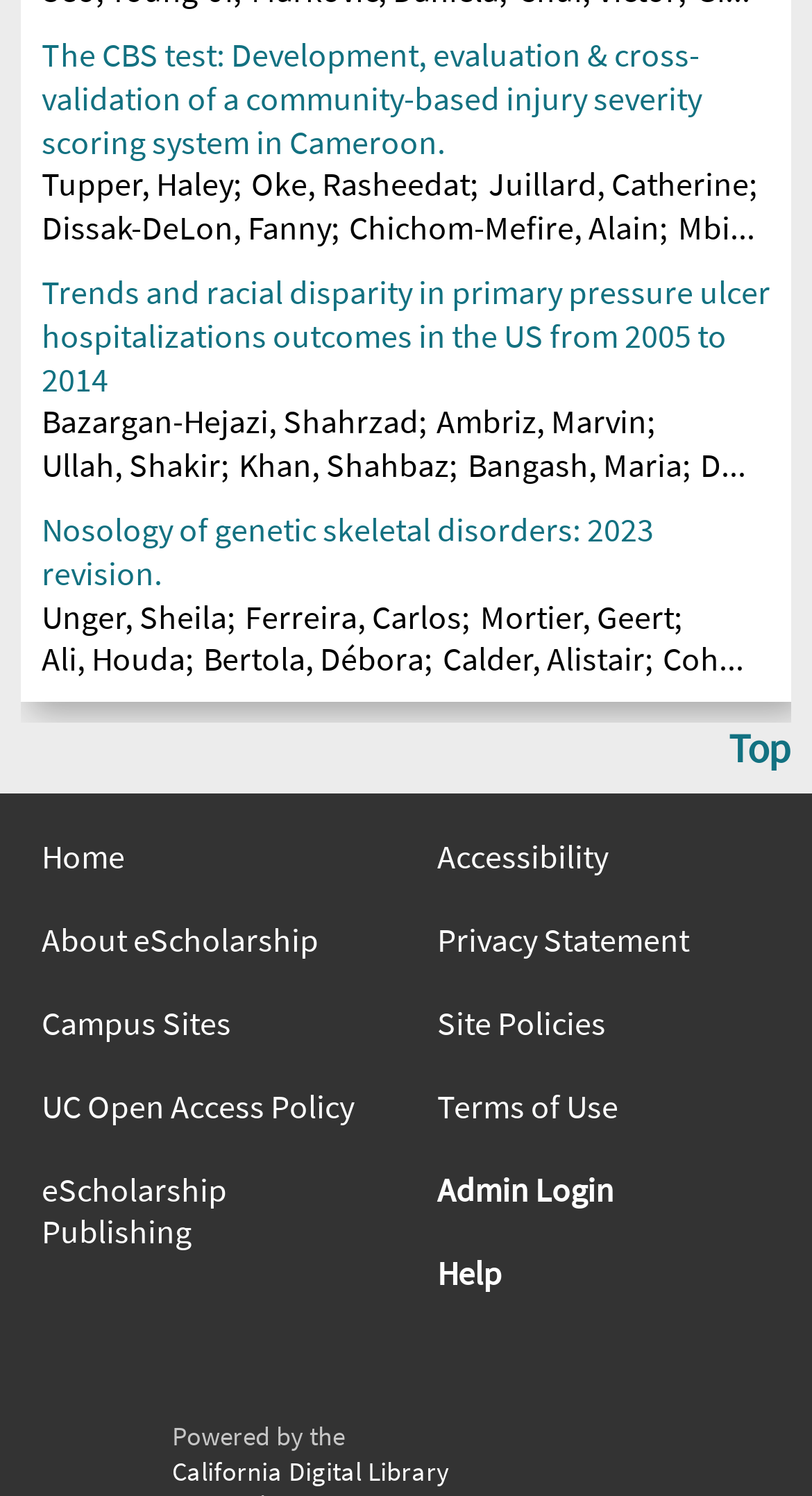Find and provide the bounding box coordinates for the UI element described here: "Upgraded PCB Circuit Design". The coordinates should be given as four float numbers between 0 and 1: [left, top, right, bottom].

None